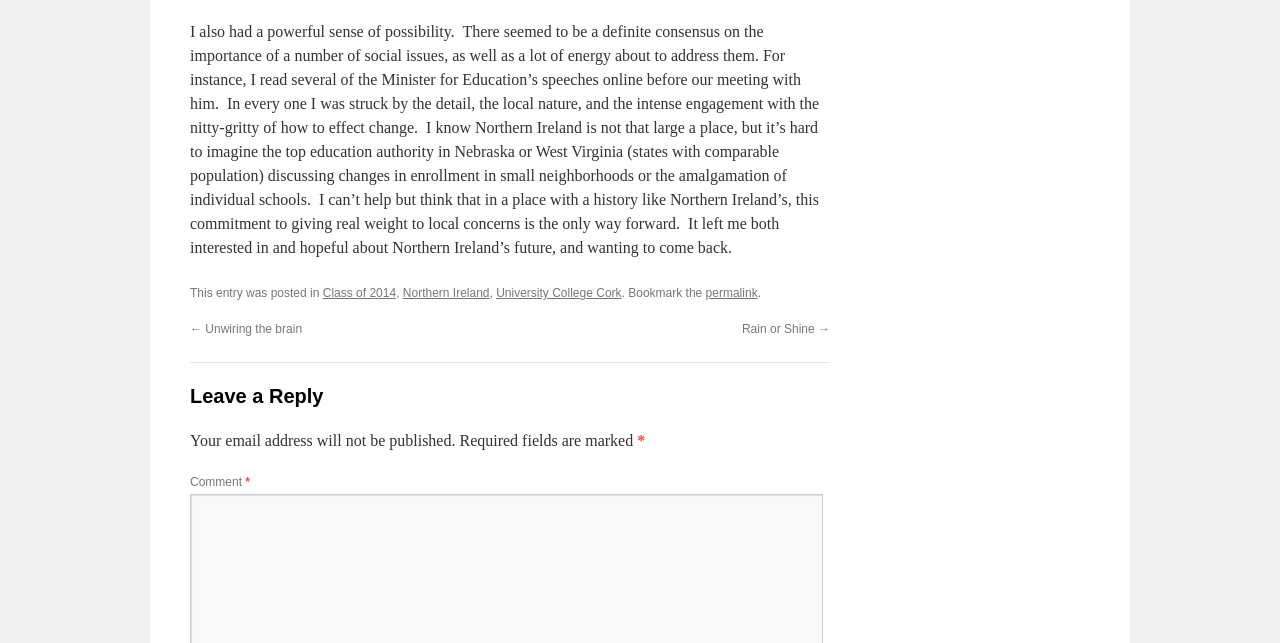Identify the bounding box for the given UI element using the description provided. Coordinates should be in the format (top-left x, top-left y, bottom-right x, bottom-right y) and must be between 0 and 1. Here is the description: University College Cork

[0.388, 0.445, 0.486, 0.467]